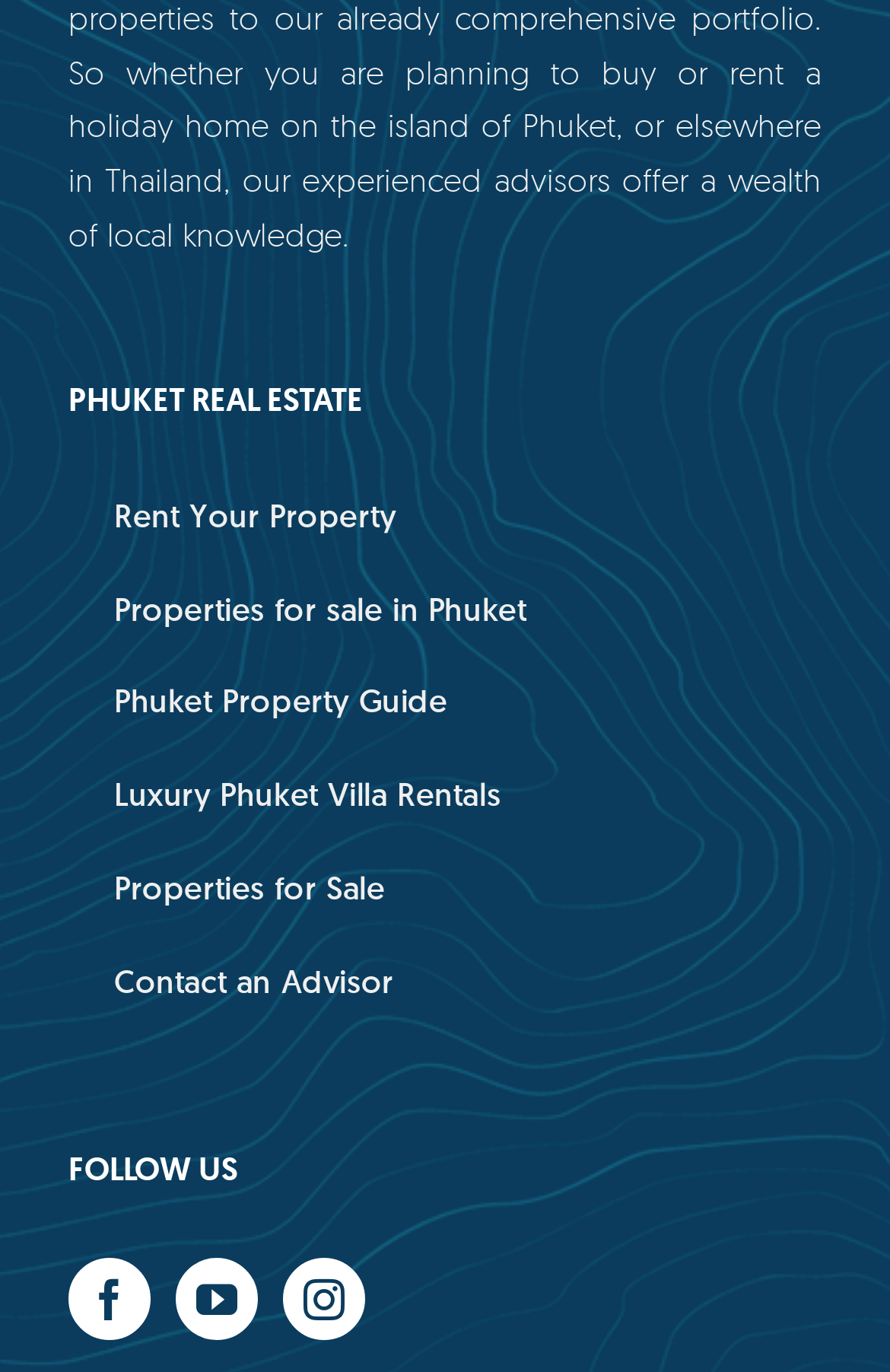Pinpoint the bounding box coordinates of the area that must be clicked to complete this instruction: "Contact an Advisor".

[0.077, 0.683, 0.921, 0.751]